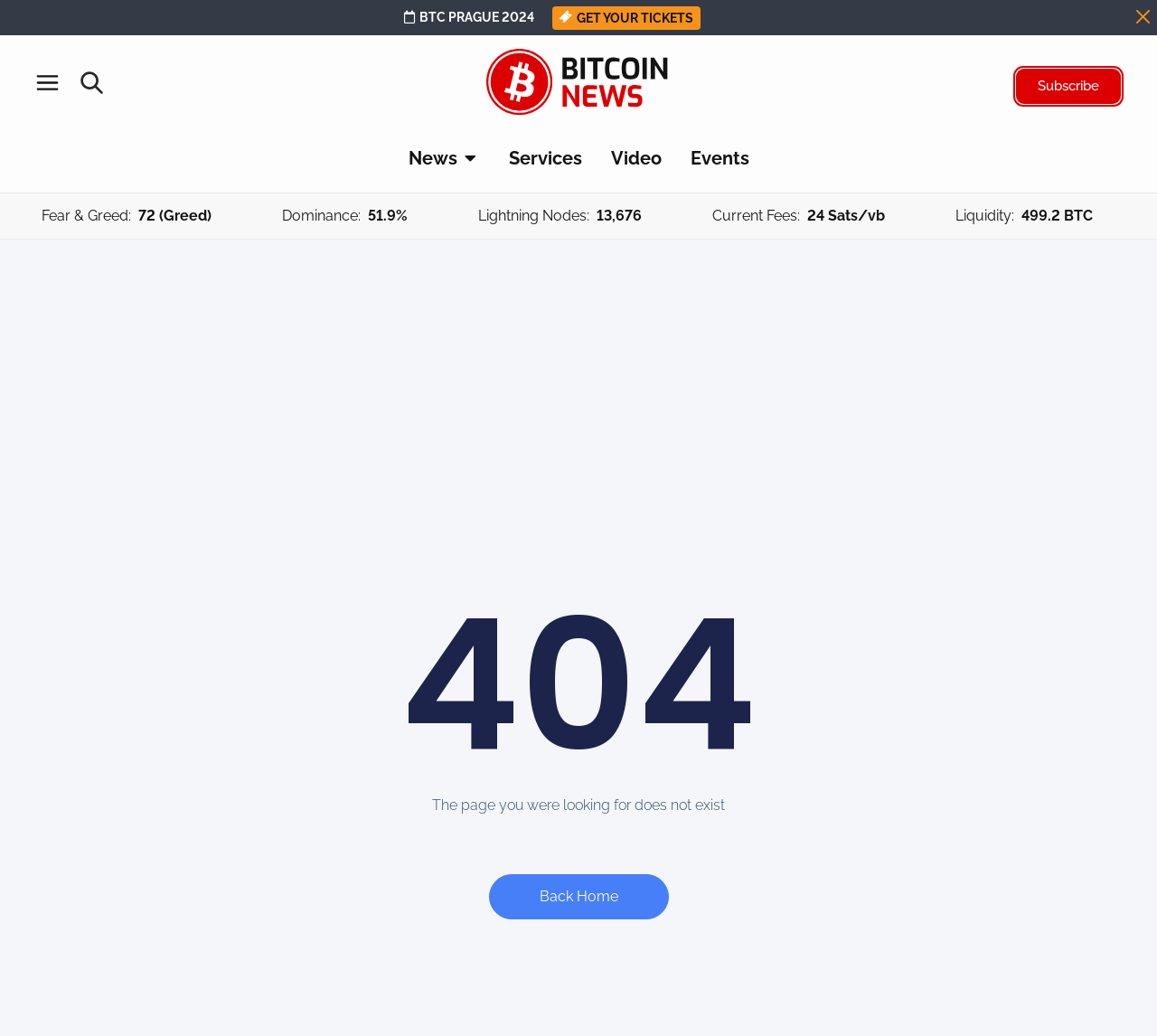What is the current dominance percentage?
Look at the image and answer with only one word or phrase.

51.9%